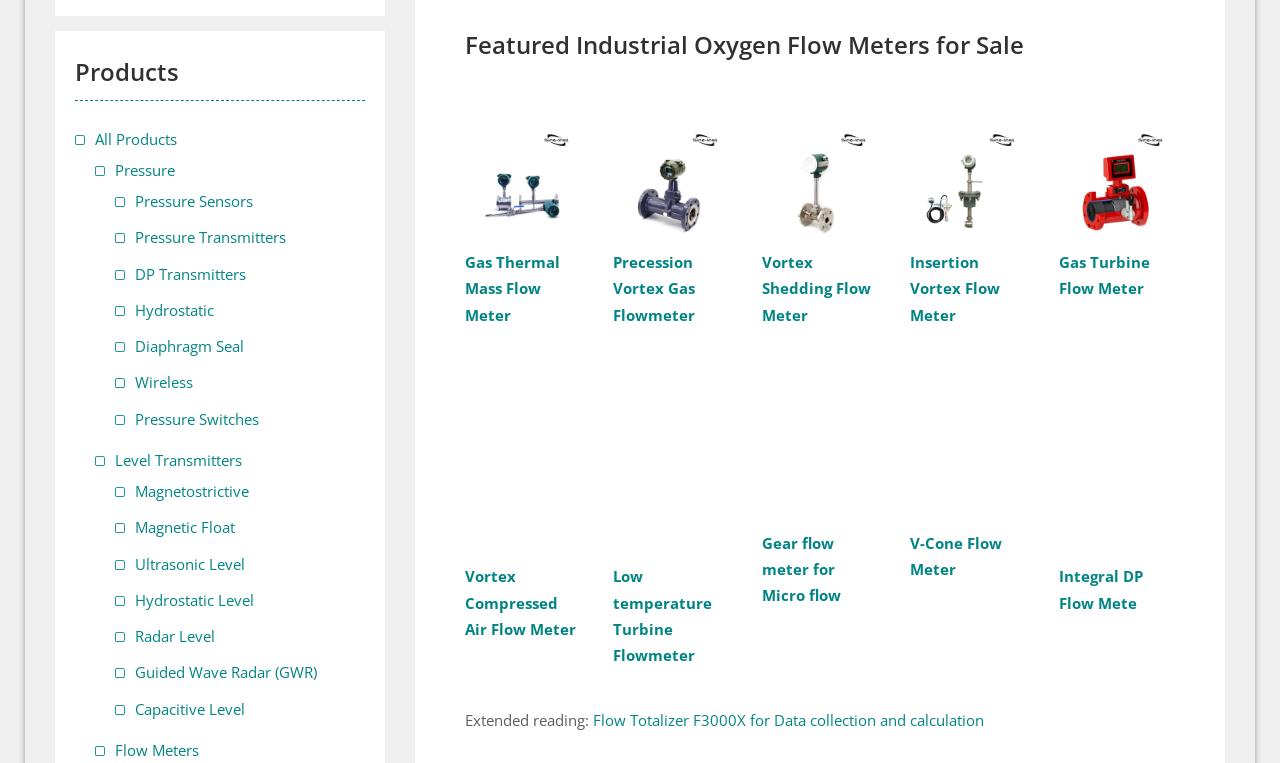What is the main category of products featured on this webpage?
Use the screenshot to answer the question with a single word or phrase.

Industrial Oxygen Flow Meters